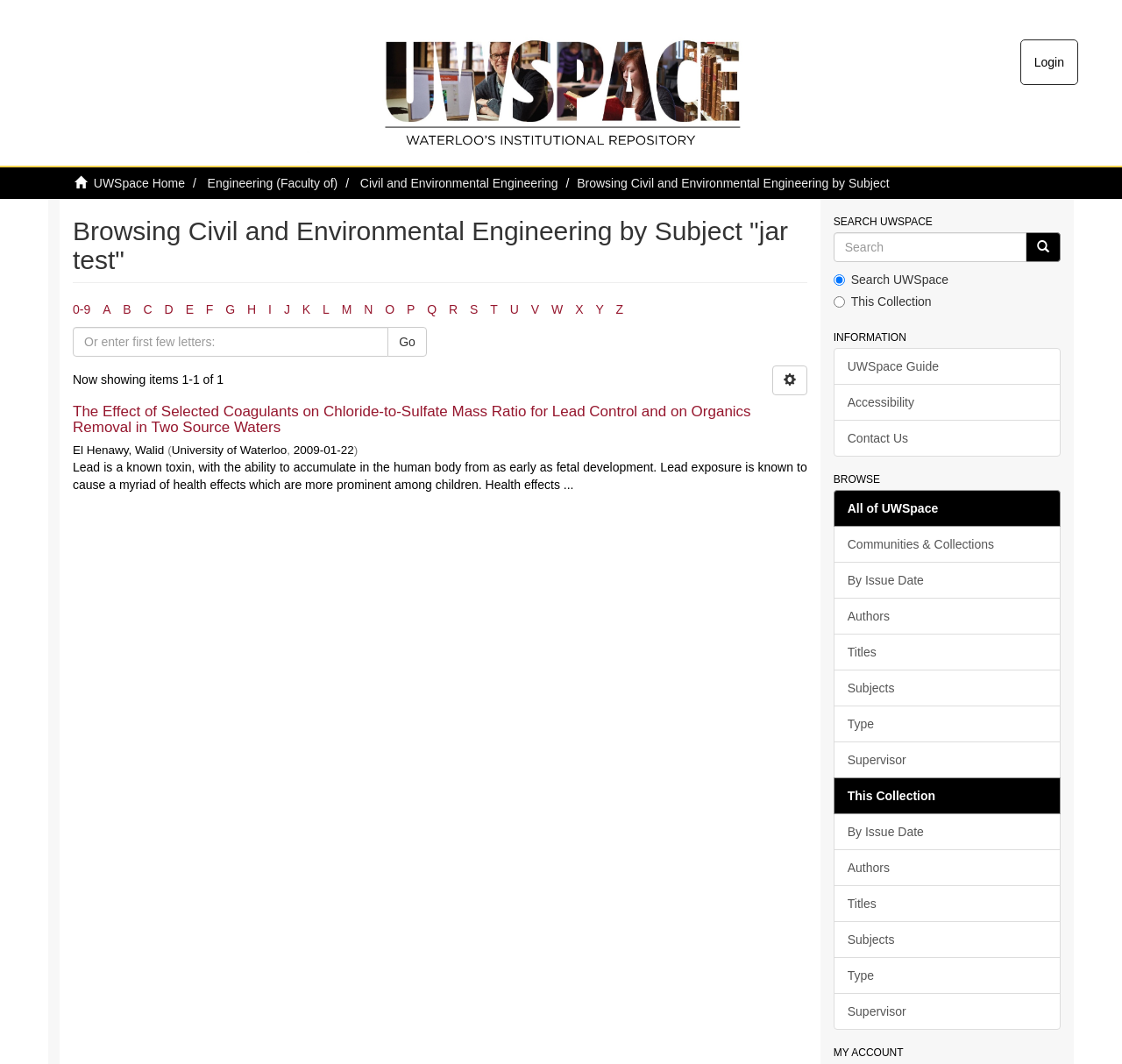Write an elaborate caption that captures the essence of the webpage.

This webpage is a repository of academic papers and research works, specifically focused on Civil and Environmental Engineering. At the top, there is a header section with links to "UWSpace - Waterloo's institutional repository" and "Login". Below this, there is a navigation menu with links to "UWSpace Home", "Engineering (Faculty of)", and "Civil and Environmental Engineering".

The main content area is divided into two sections. On the left, there is a list of alphabetical links from "0-9" to "Z", allowing users to browse items that begin with specific letters. Below this, there is a search box with a "Go" button, and a message indicating that the current page is showing 1 item out of 1.

On the right, there is a detailed view of a single research paper, including its title, author, university, and publication date. The title is "The Effect of Selected Coagulants on Chloride-to-Sulfate Mass Ratio for Lead Control and on Organics Removal in Two Source Waters". The author is Walid El Henawy, and the paper was published in 2009. There is also a brief abstract of the paper, which discusses the health effects of lead exposure.

At the top right corner, there is a search box with a "Search UWSpace" label, and a radio button to select the search scope. Below this, there are three sections: "INFORMATION" with links to "UWSpace Guide", "Accessibility", and "Contact Us"; "BROWSE" with links to various browsing options such as "Communities & Collections", "By Issue Date", and "Subjects"; and "MY ACCOUNT" with no links or content.

Overall, this webpage provides a repository of academic papers and research works in Civil and Environmental Engineering, with features for browsing, searching, and accessing individual papers.